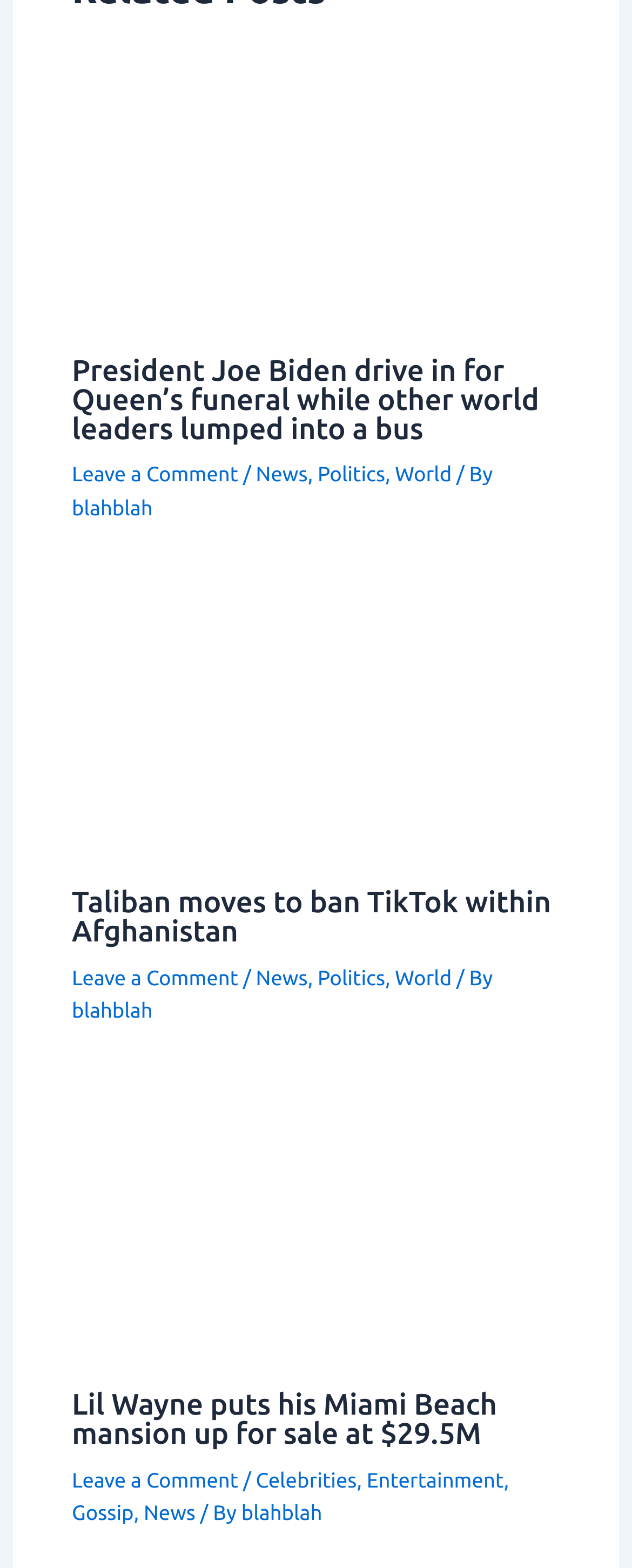Please find the bounding box coordinates of the element's region to be clicked to carry out this instruction: "Leave a comment on the article about President Joe Biden".

[0.114, 0.296, 0.377, 0.311]